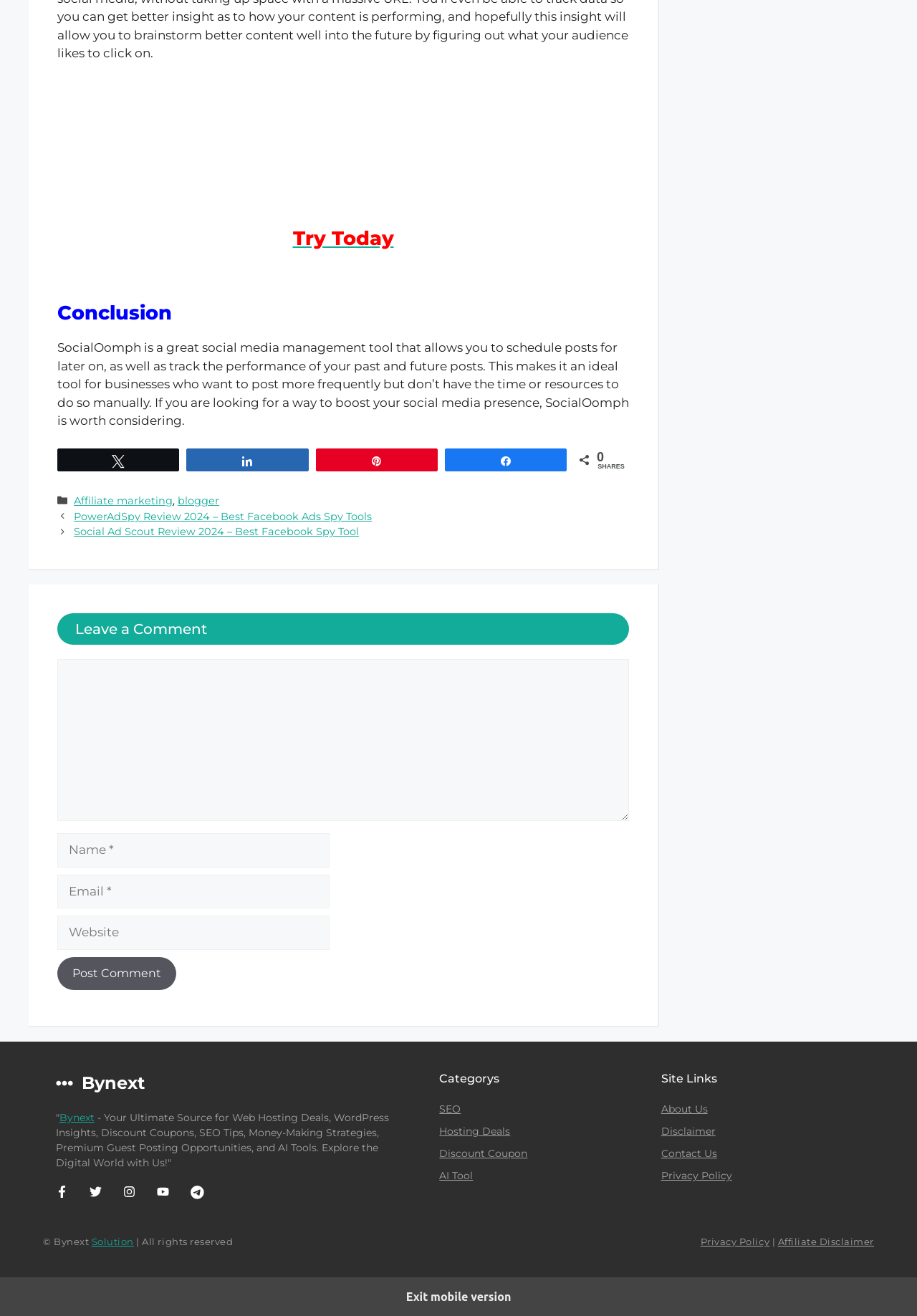Locate the bounding box coordinates of the element that needs to be clicked to carry out the instruction: "Leave a comment". The coordinates should be given as four float numbers ranging from 0 to 1, i.e., [left, top, right, bottom].

[0.062, 0.501, 0.686, 0.624]